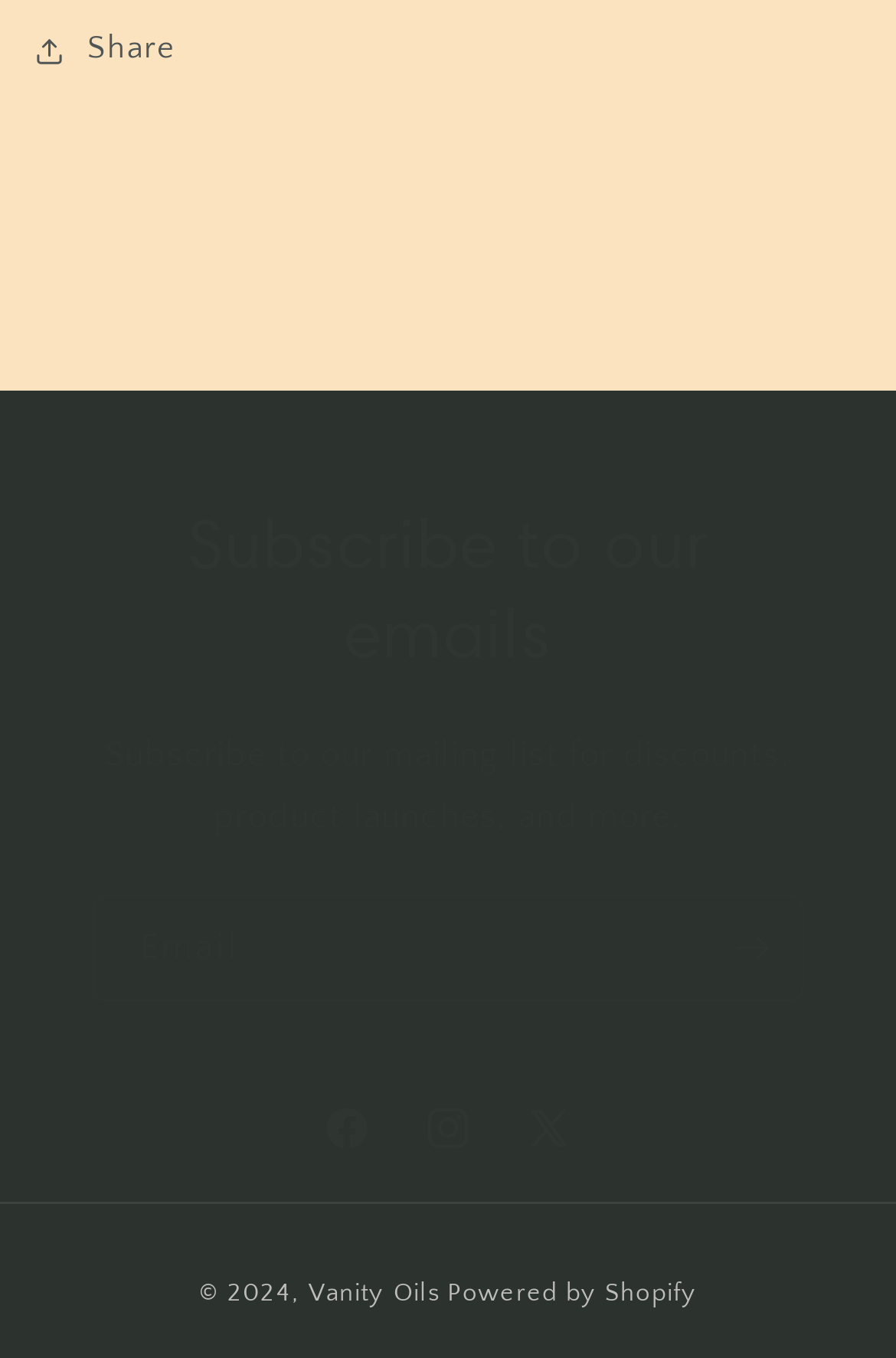What is the name of the company powering the website?
Offer a detailed and full explanation in response to the question.

The link 'Powered by Shopify' at the bottom of the webpage indicates that the website is powered by Shopify, an e-commerce platform.